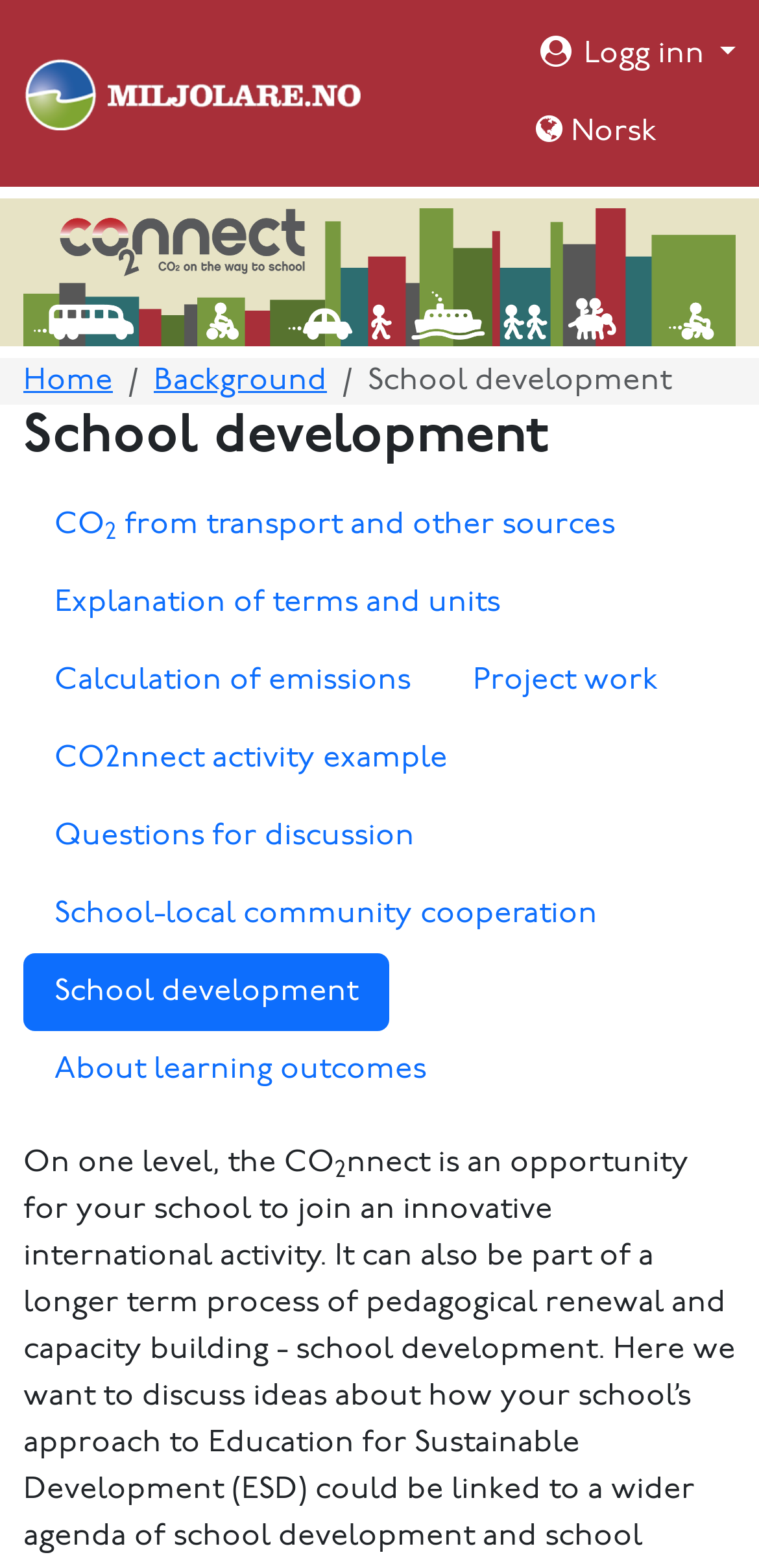Specify the bounding box coordinates of the area that needs to be clicked to achieve the following instruction: "Go to the Home page".

[0.031, 0.231, 0.149, 0.255]